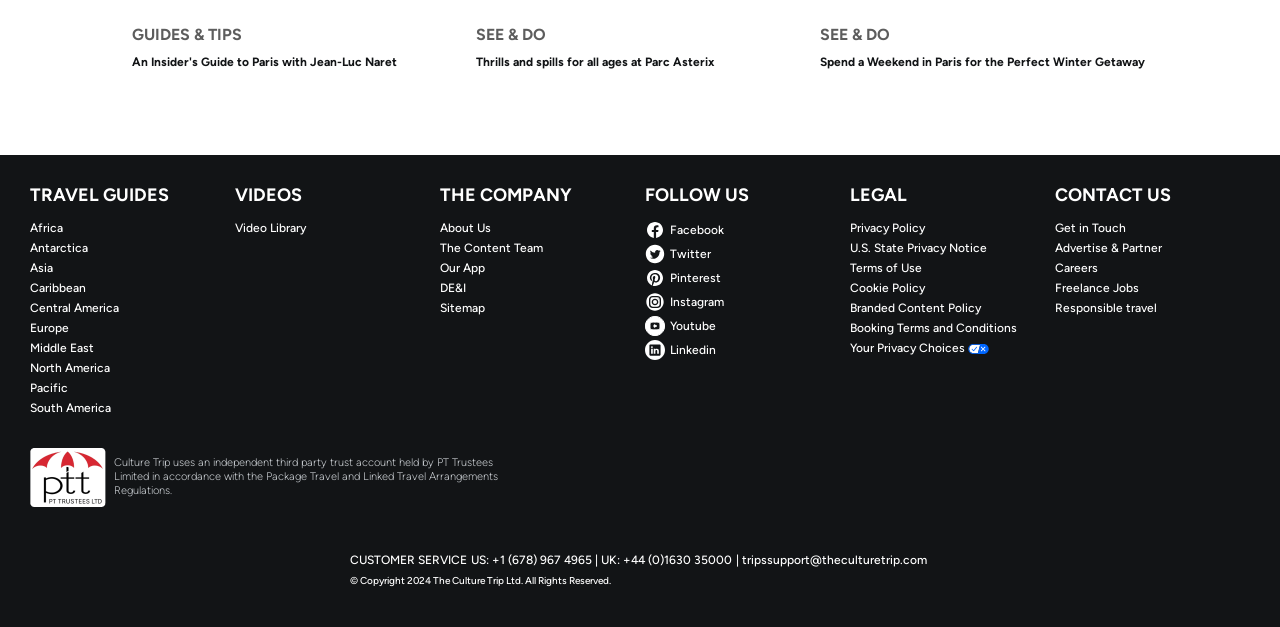Answer the question briefly using a single word or phrase: 
What are the main categories on the website?

Guides, Videos, Company, Follow Us, Legal, Contact Us